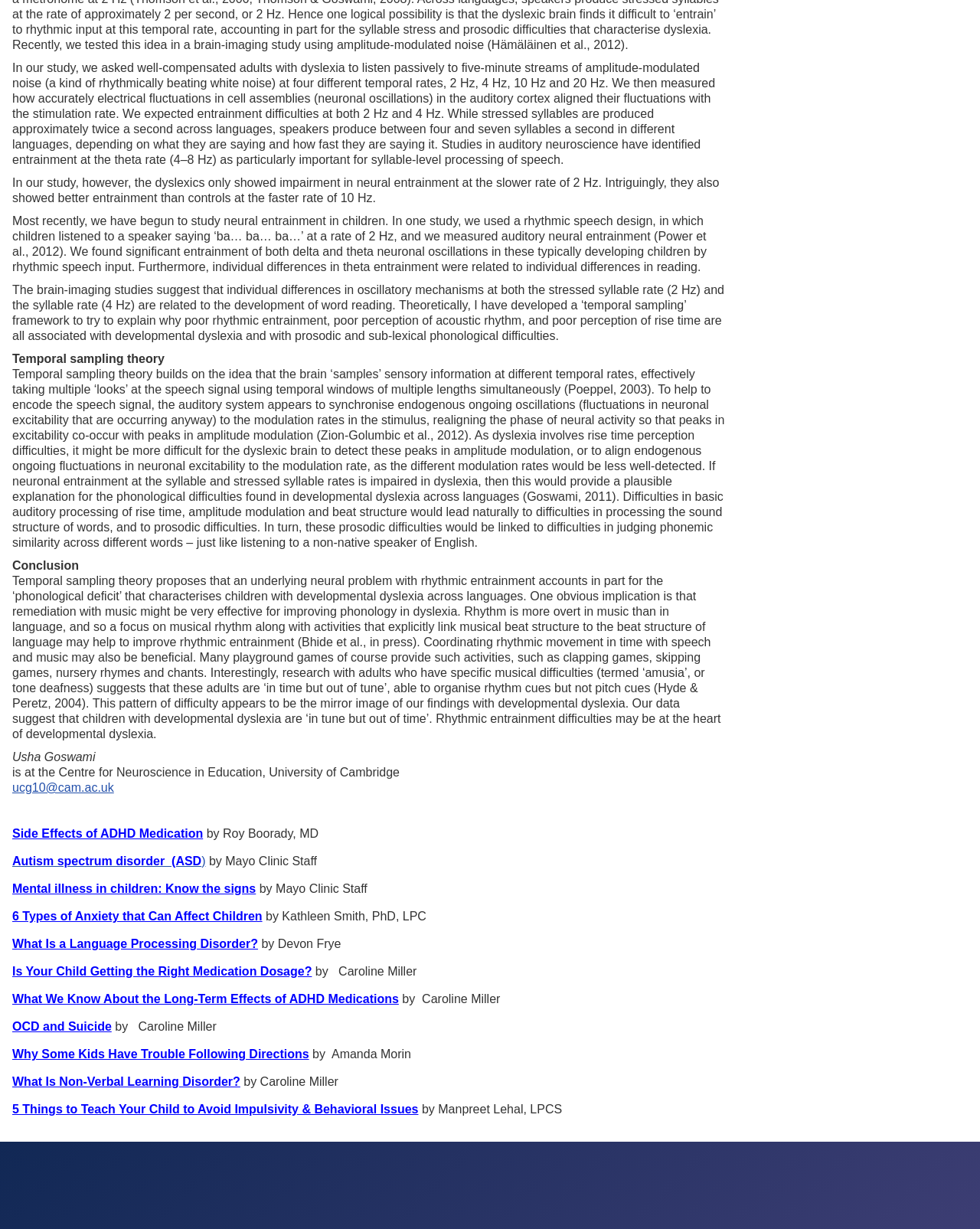Determine the bounding box coordinates for the clickable element required to fulfill the instruction: "Explore the topic '6 Types of Anxiety that Can Affect Children'". Provide the coordinates as four float numbers between 0 and 1, i.e., [left, top, right, bottom].

[0.012, 0.74, 0.268, 0.751]